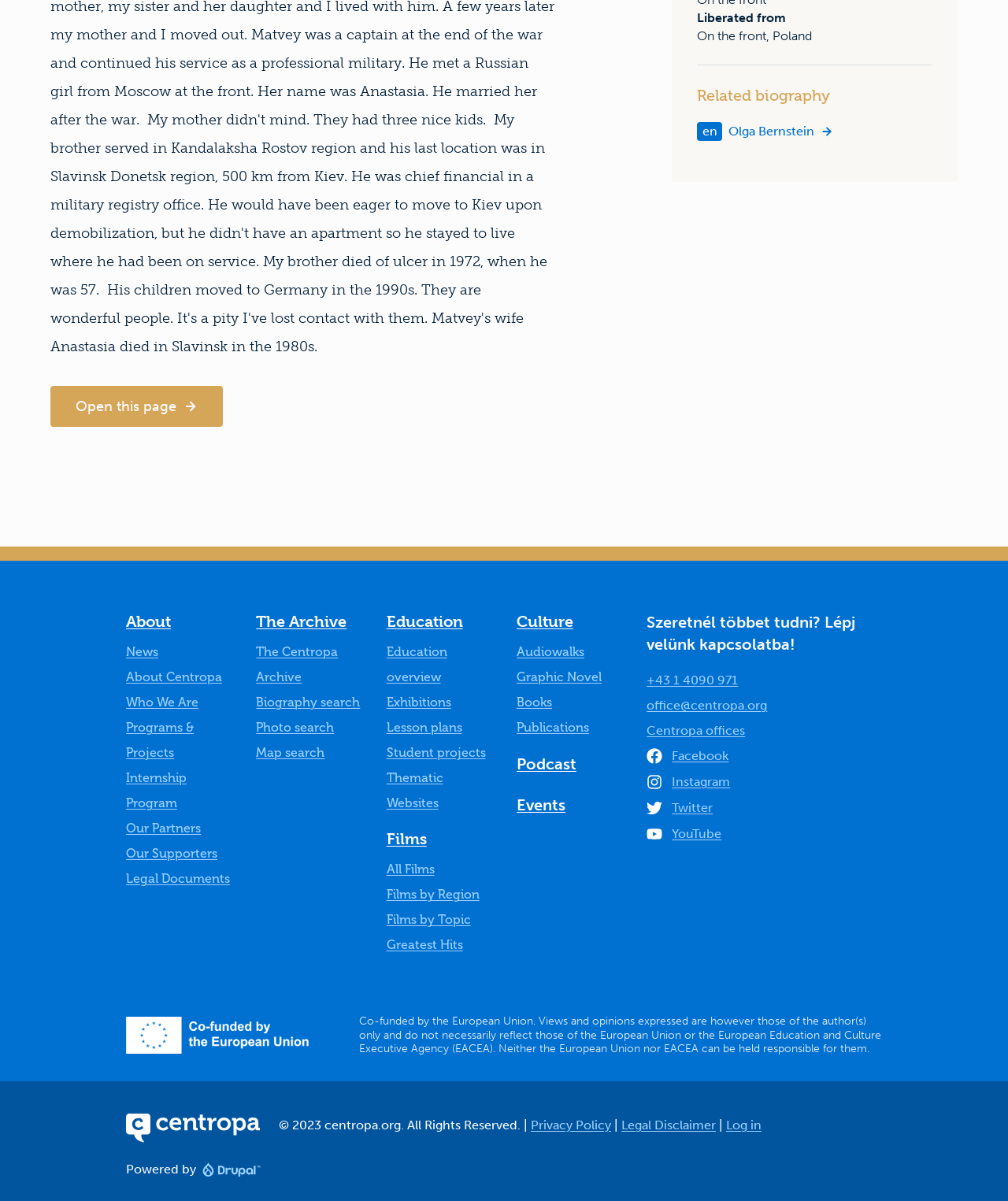Find the bounding box coordinates of the element I should click to carry out the following instruction: "Search for biographies".

[0.254, 0.579, 0.357, 0.591]